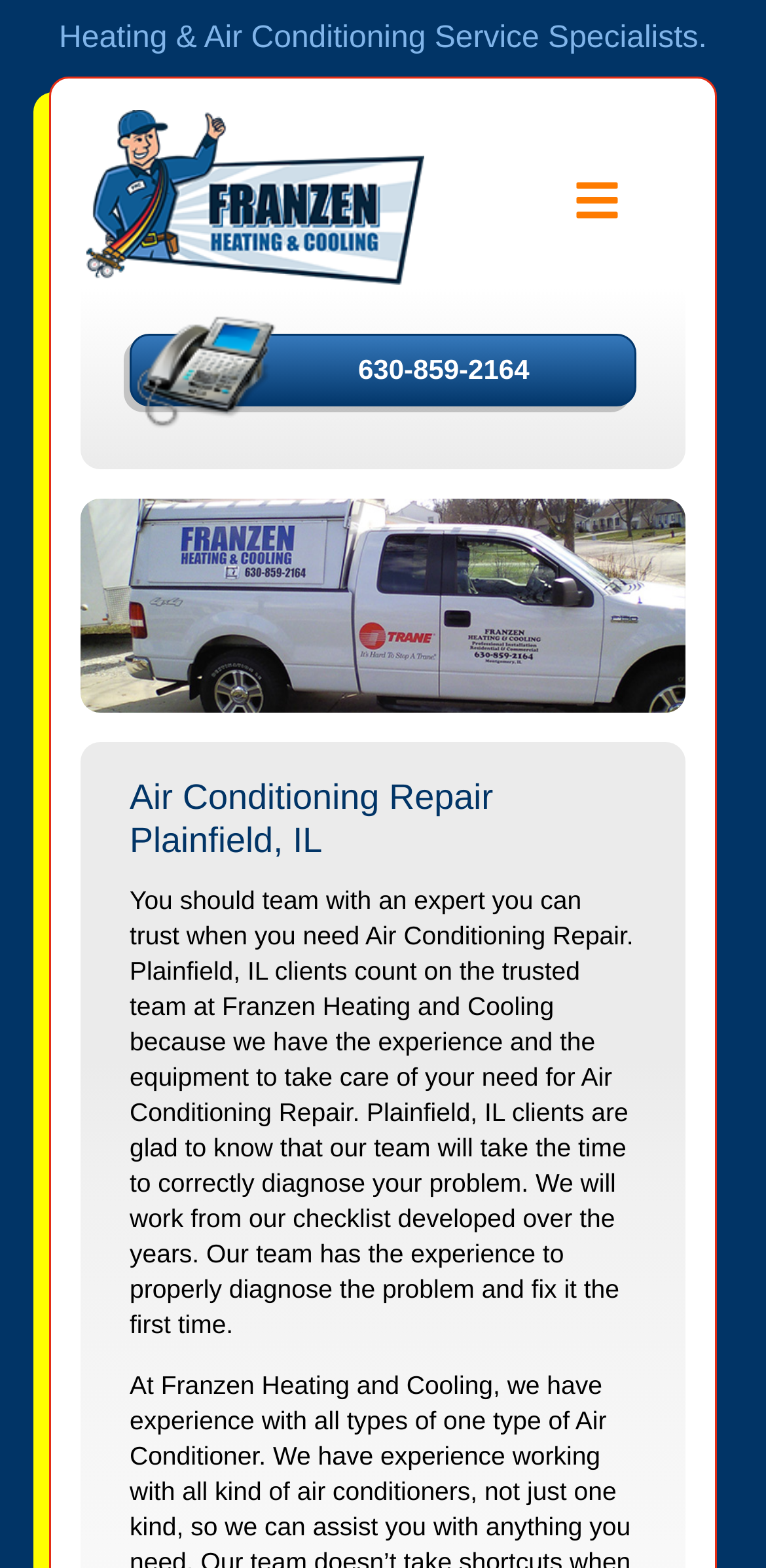What is the location served by the company?
Using the image, provide a detailed and thorough answer to the question.

I found the location by looking at the header element with the text 'Air Conditioning Repair Plainfield, IL' and the static text element that mentions 'Plainfield, IL' as the location served by the company.